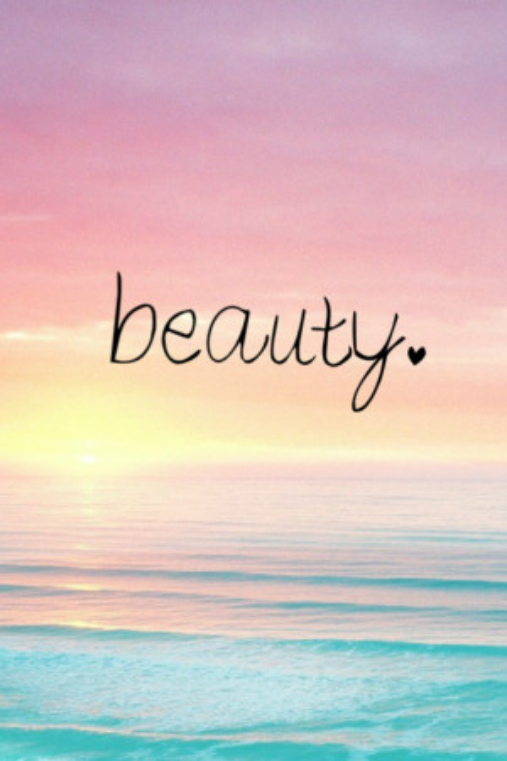What accentuates the end of the word 'beauty'?
Refer to the image and provide a one-word or short phrase answer.

A small heart